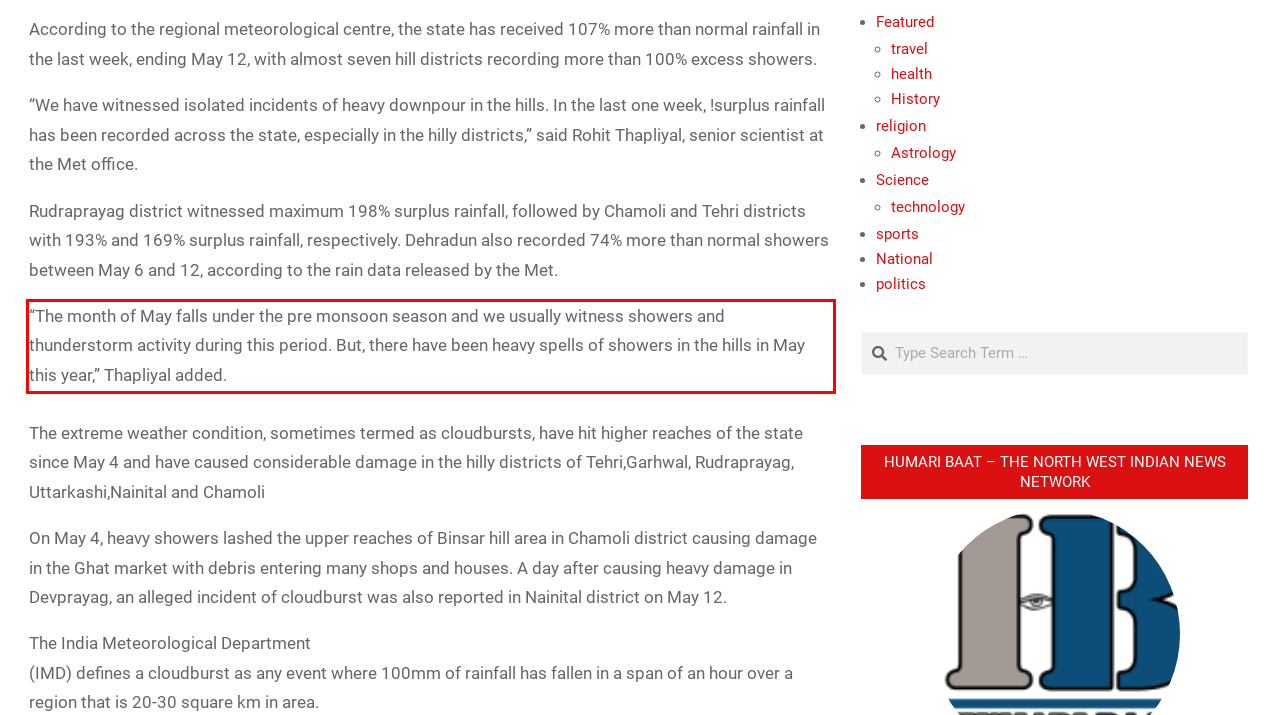Please recognize and transcribe the text located inside the red bounding box in the webpage image.

“The month of May falls under the pre monsoon season and we usually witness showers and thunderstorm activity during this period. But, there have been heavy spells of showers in the hills in May this year,” Thapliyal added.